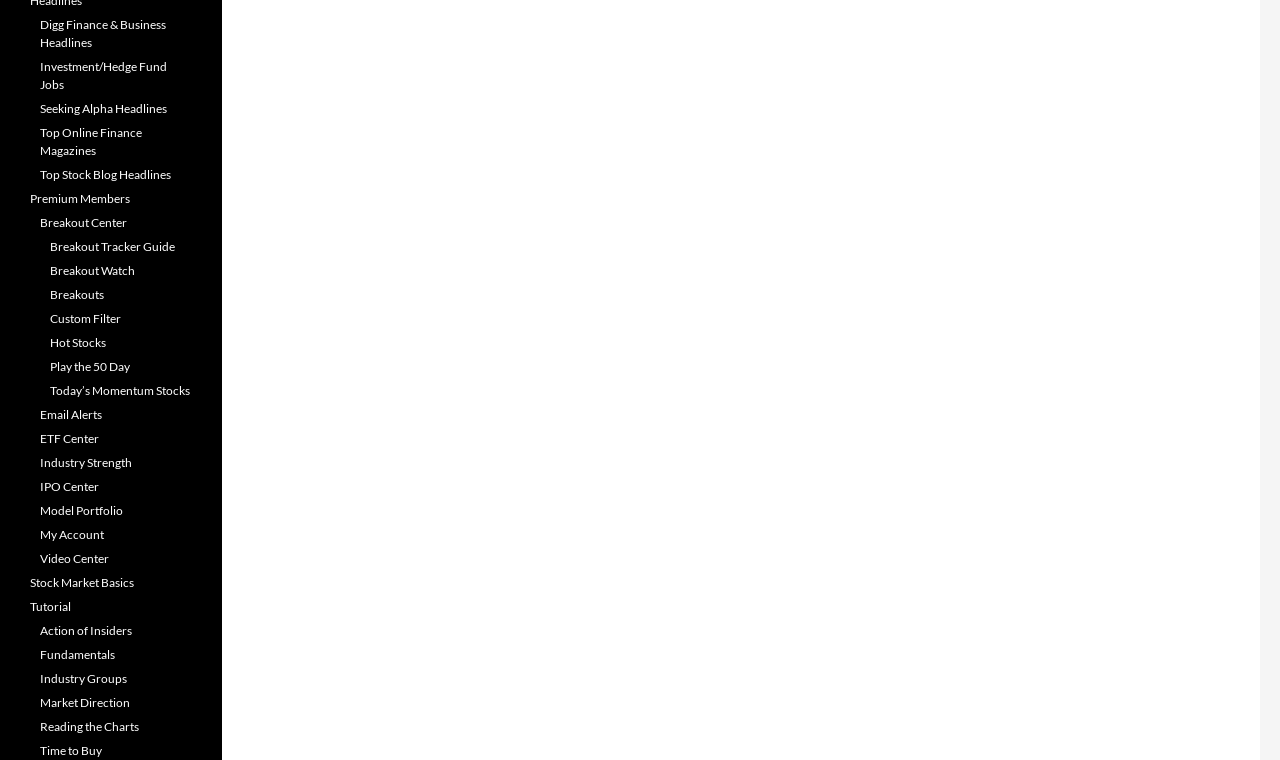Pinpoint the bounding box coordinates of the area that should be clicked to complete the following instruction: "Check Email Alerts". The coordinates must be given as four float numbers between 0 and 1, i.e., [left, top, right, bottom].

[0.031, 0.536, 0.08, 0.555]